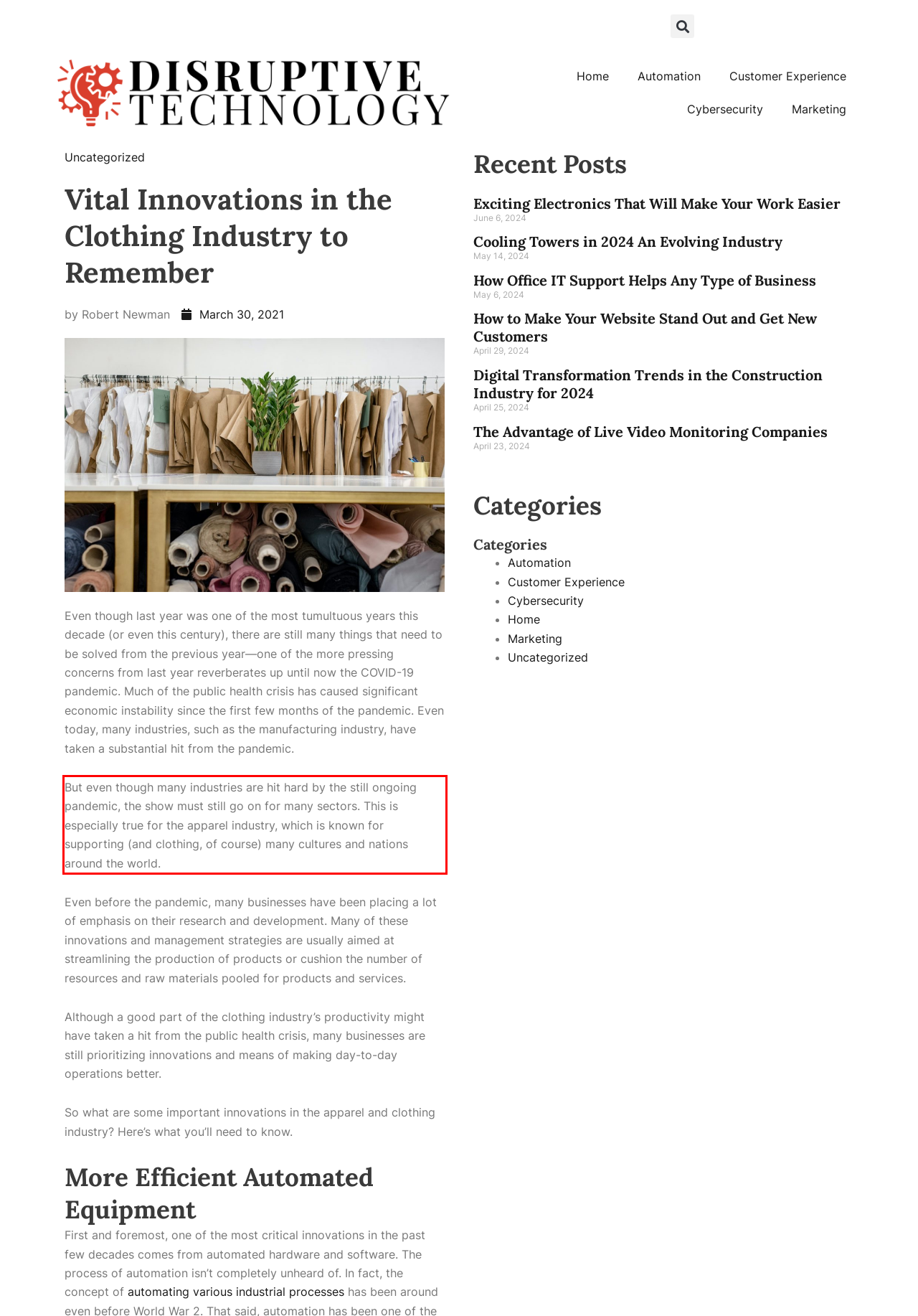Please examine the webpage screenshot and extract the text within the red bounding box using OCR.

But even though many industries are hit hard by the still ongoing pandemic, the show must still go on for many sectors. This is especially true for the apparel industry, which is known for supporting (and clothing, of course) many cultures and nations around the world.